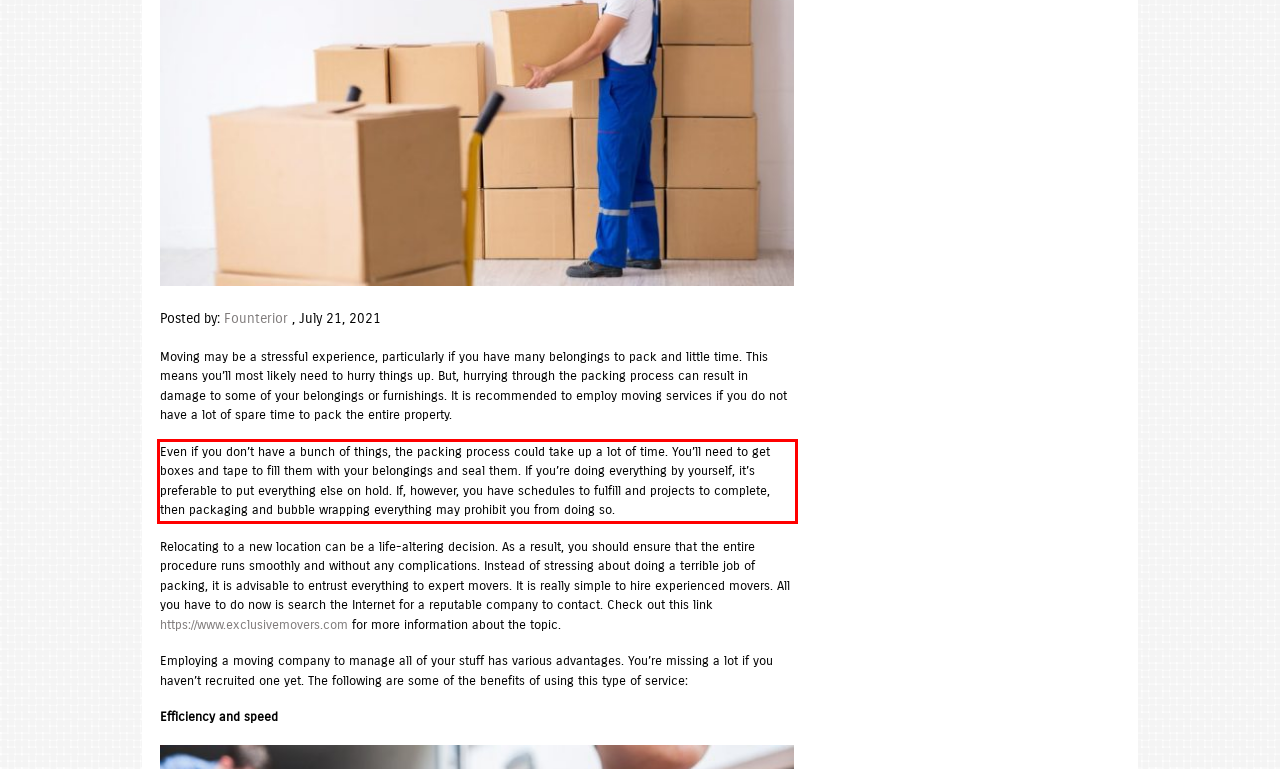Please use OCR to extract the text content from the red bounding box in the provided webpage screenshot.

Even if you don’t have a bunch of things, the packing process could take up a lot of time. You’ll need to get boxes and tape to fill them with your belongings and seal them. If you’re doing everything by yourself, it’s preferable to put everything else on hold. If, however, you have schedules to fulfill and projects to complete, then packaging and bubble wrapping everything may prohibit you from doing so.